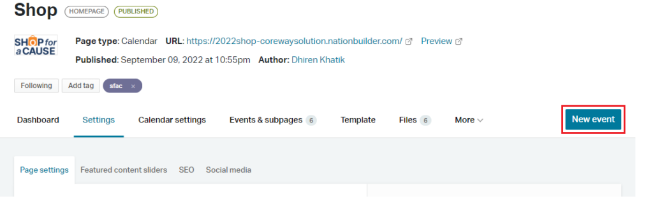Use a single word or phrase to answer the question: 
What is the purpose of the 'New event' button?

add new events